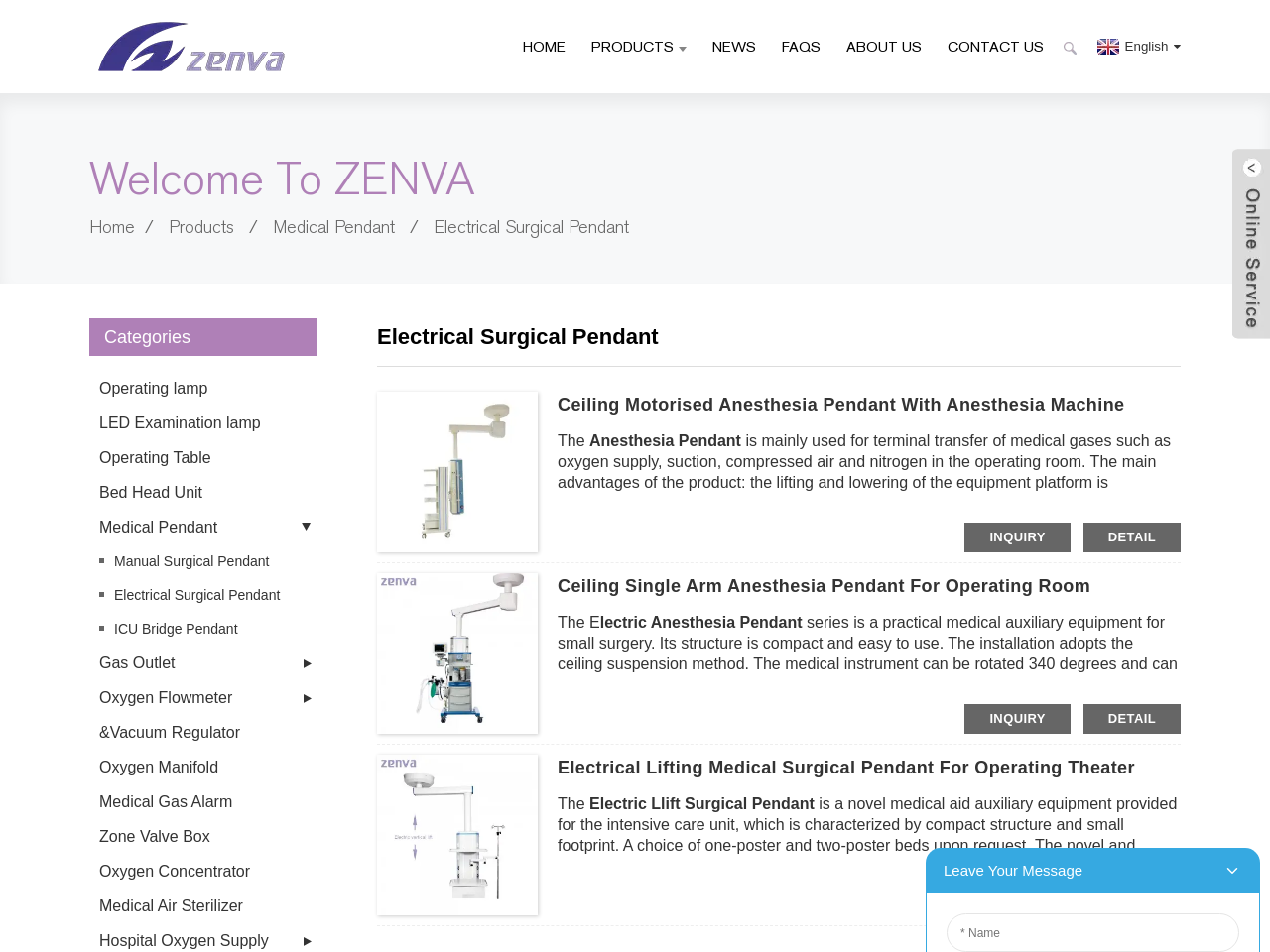Determine the bounding box coordinates of the clickable region to execute the instruction: "View the details of Ceiling Motorised Anesthesia Pendant With Anesthesia Machine". The coordinates should be four float numbers between 0 and 1, denoted as [left, top, right, bottom].

[0.439, 0.415, 0.885, 0.436]